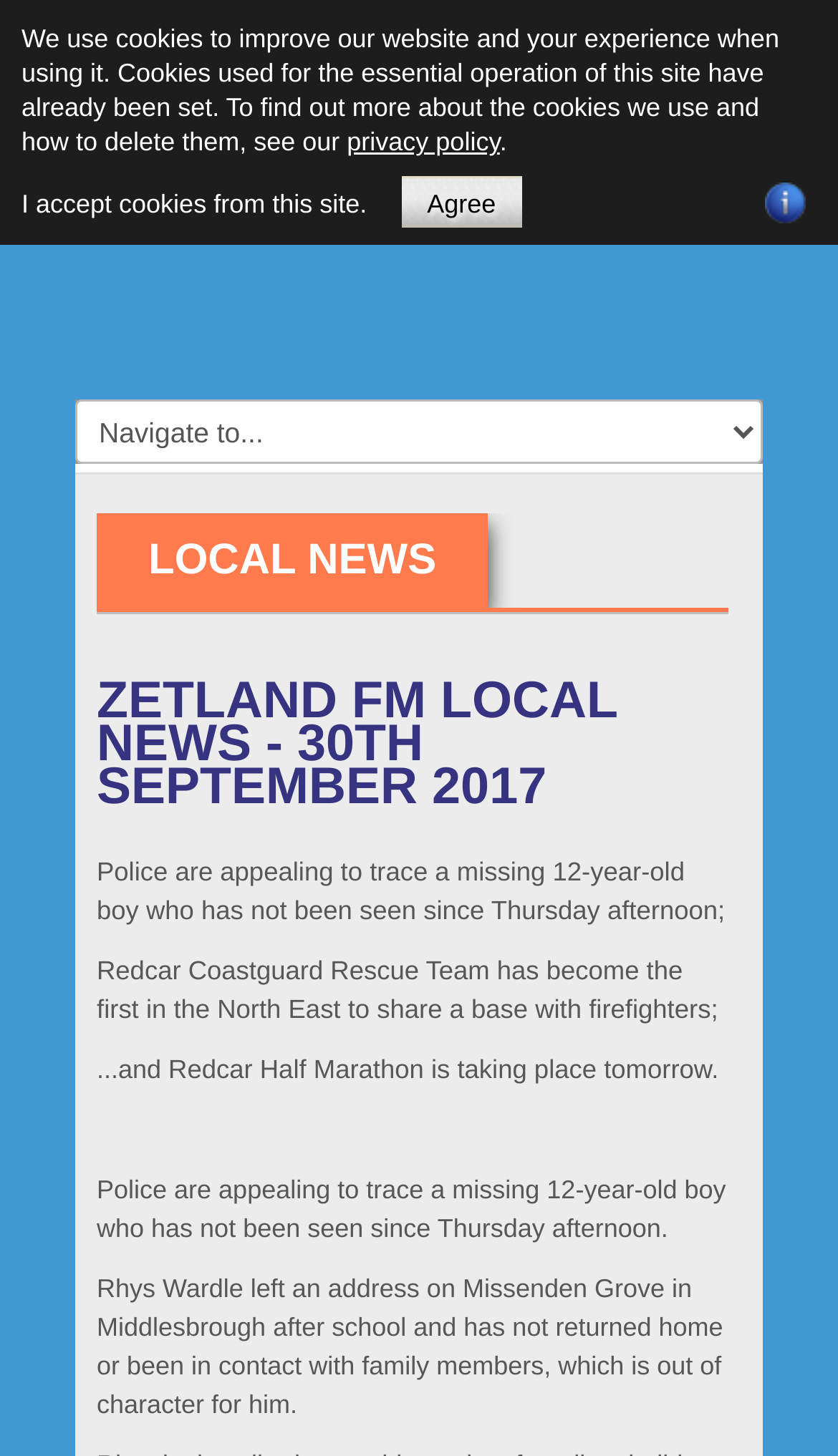What is the name of the local news website?
Can you provide an in-depth and detailed response to the question?

I found the name of the local news website on the webpage, which is 'Zetland FM', so the answer is Zetland FM.